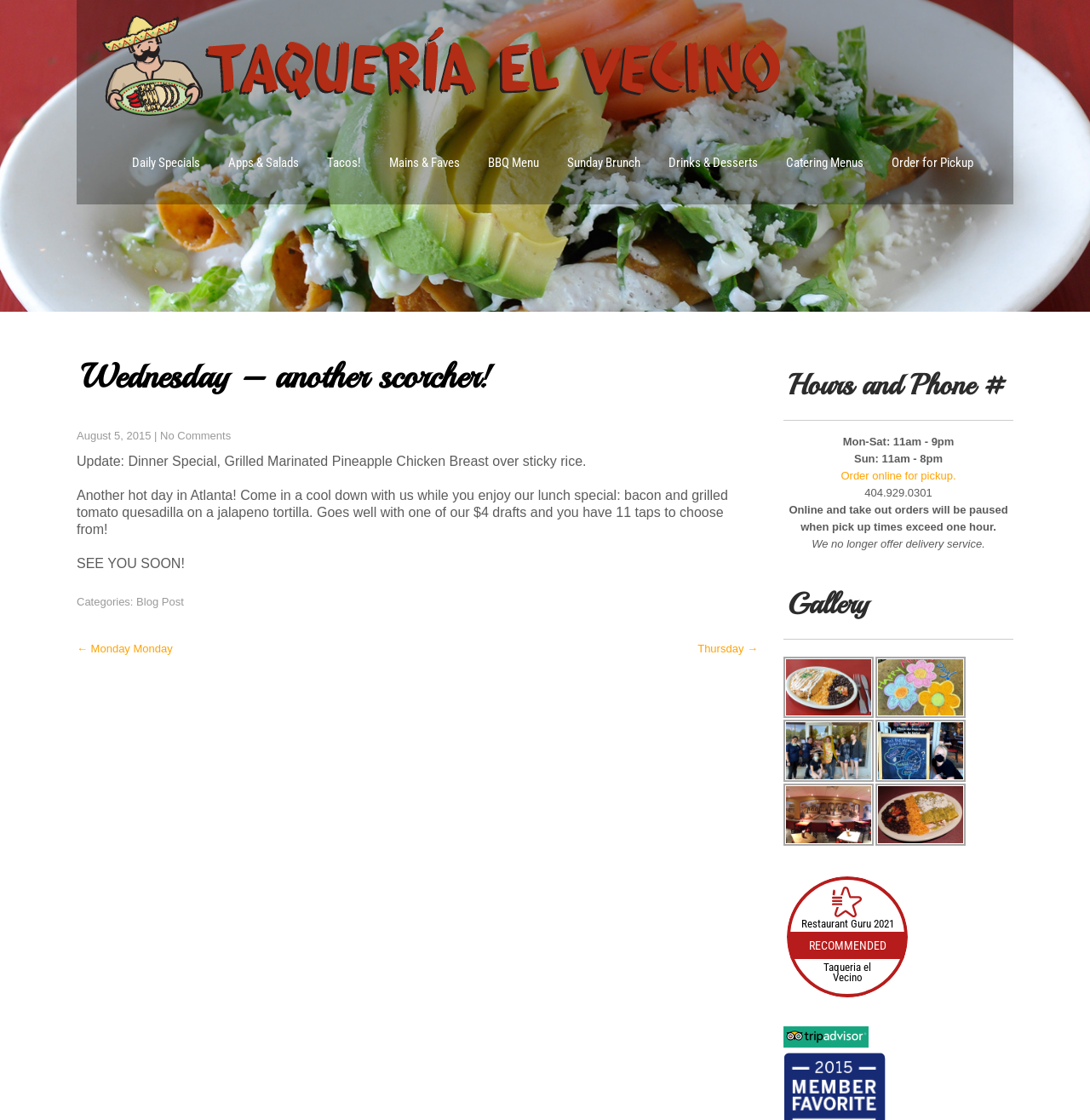What type of food is being promoted?
Answer with a single word or phrase, using the screenshot for reference.

Mexican